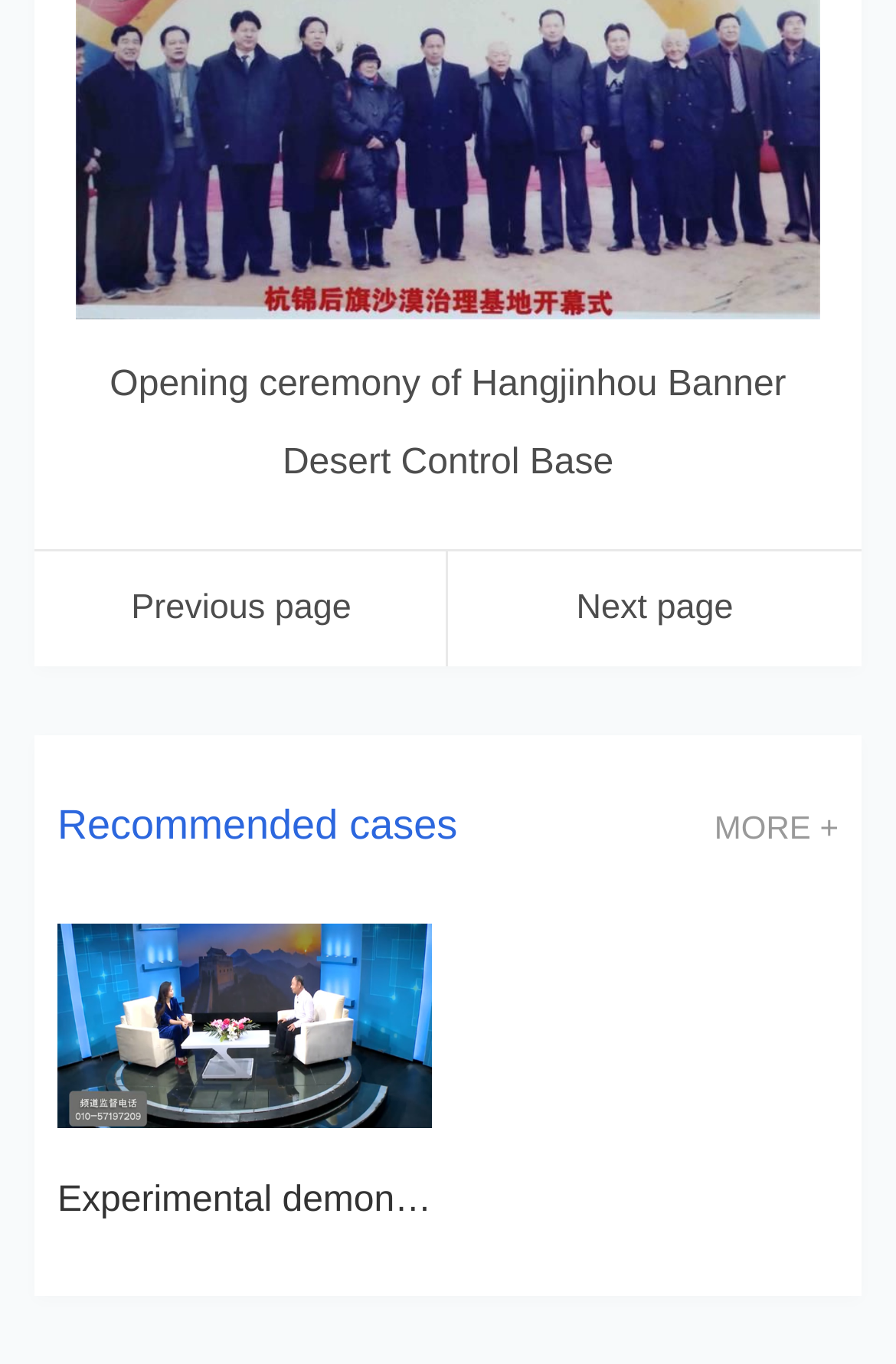Given the webpage screenshot, identify the bounding box of the UI element that matches this description: "Next page".

[0.526, 0.404, 0.936, 0.488]